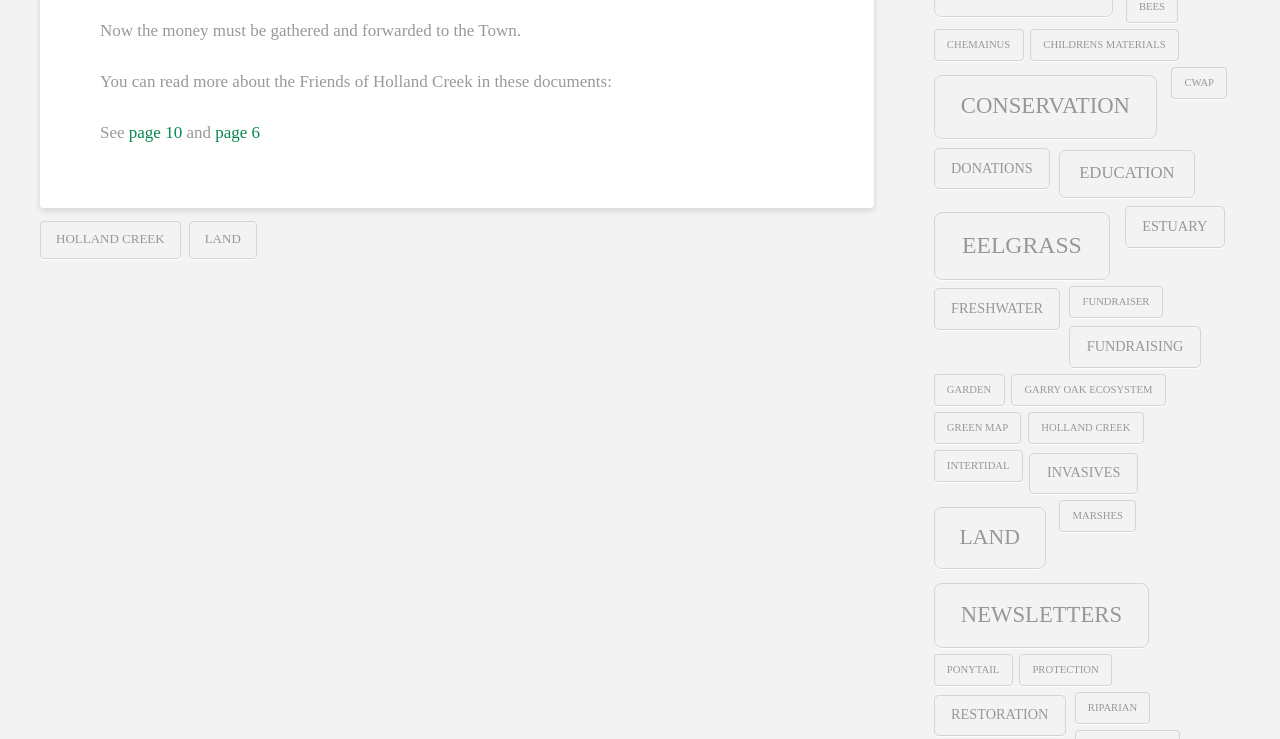Determine the bounding box coordinates of the section I need to click to execute the following instruction: "Explore the conservation section". Provide the coordinates as four float numbers between 0 and 1, i.e., [left, top, right, bottom].

[0.729, 0.101, 0.904, 0.188]